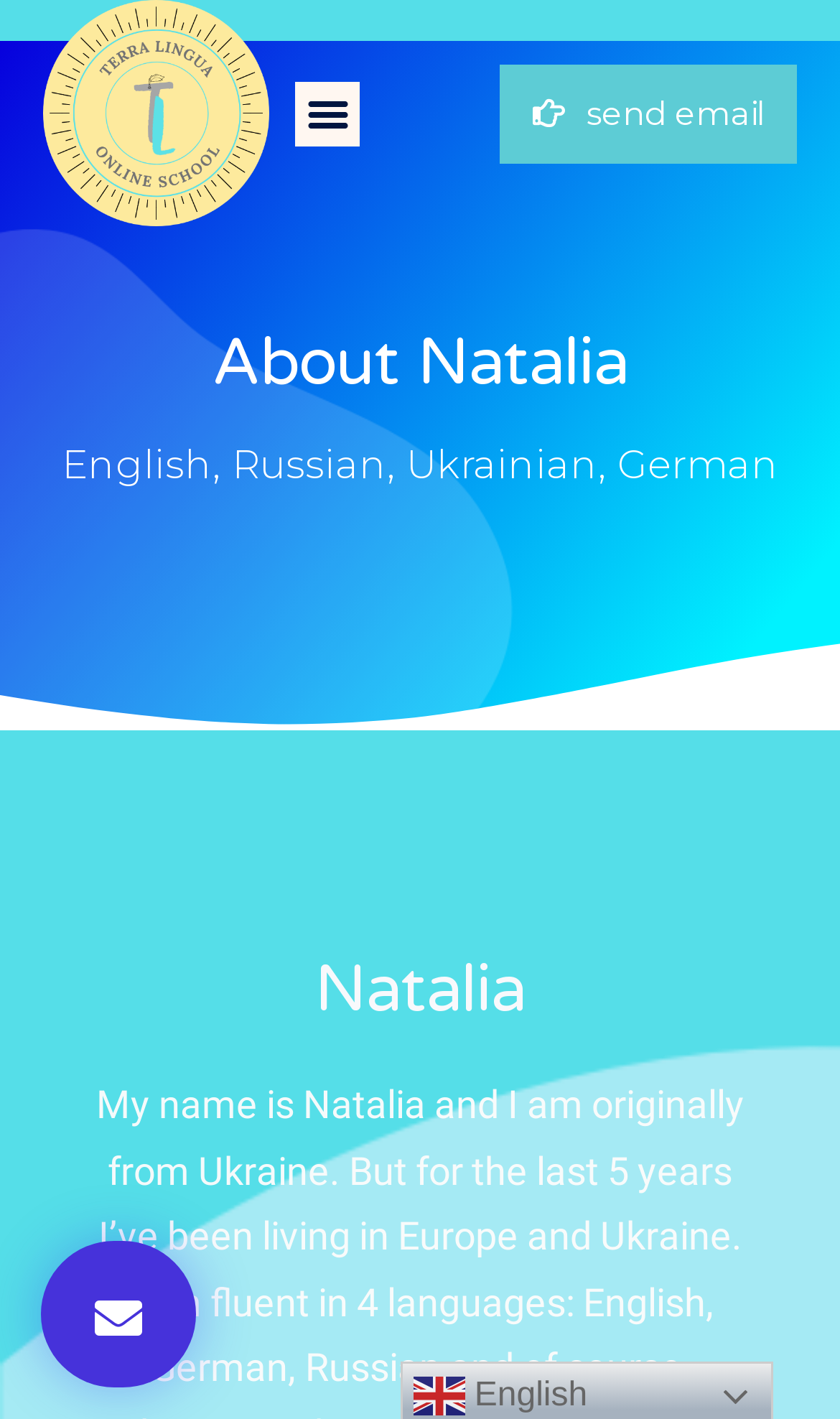Explain the features and main sections of the webpage comprehensively.

The webpage is about Natalia, a person who introduces herself as originally from Ukraine but has been living in Europe and Ukraine for the last 5 years. 

At the top left of the page, there is a link. Next to it, on the right, is a button labeled "Menu Toggle". On the top right, there is another link to "send email". 

Below these elements, there is a heading that reads "About Natalia". Underneath this heading, there is another heading that lists the languages "English, Russian, Ukrainian, German". 

Further down the page, there is a heading with the name "Natalia". Below this heading, there is a paragraph of text that summarizes Natalia's background, stating that she is originally from Ukraine but has been living in Europe and Ukraine for the last 5 years. 

At the bottom left of the page, there is another link.